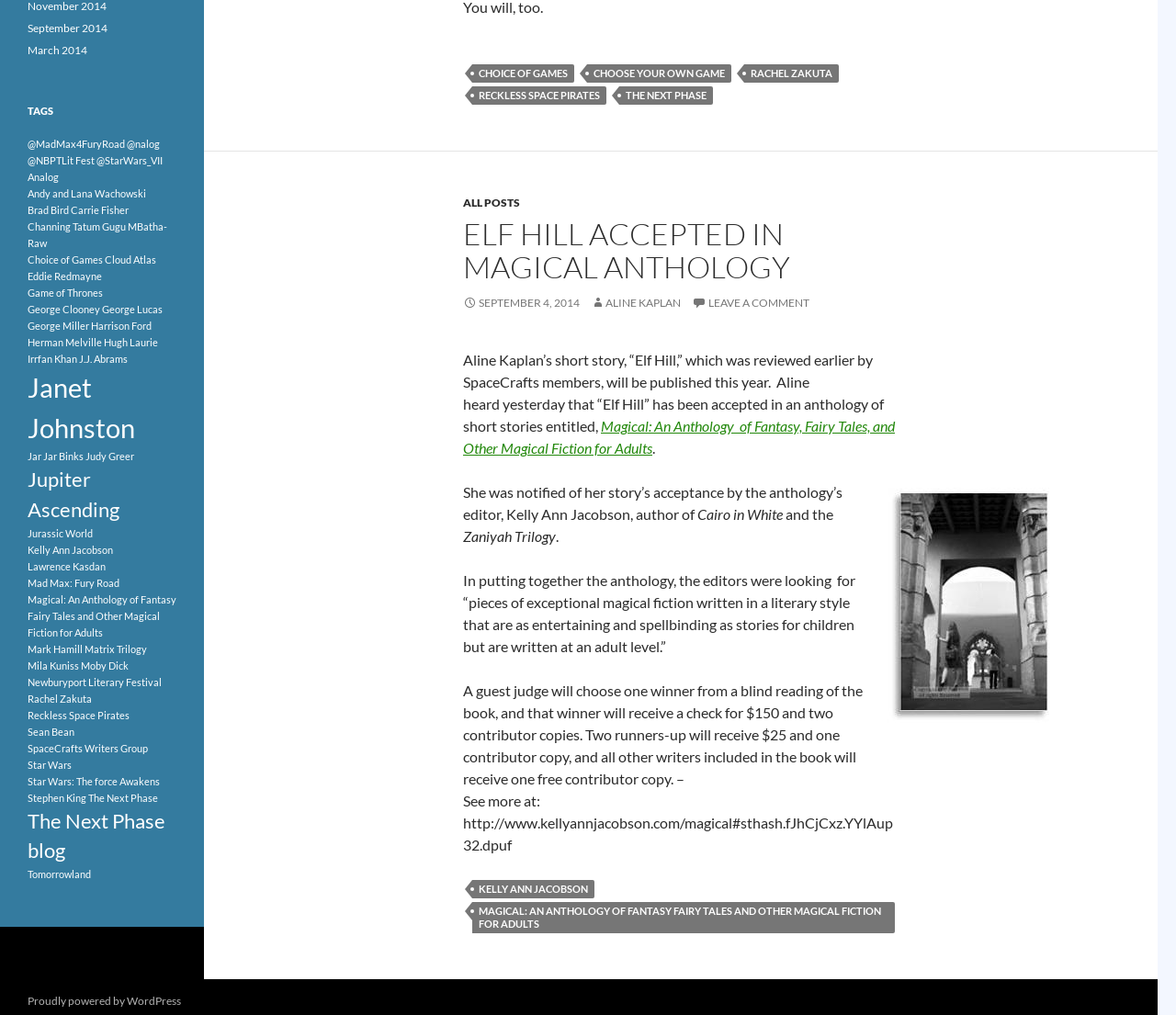Who is the editor of the anthology?
Please look at the screenshot and answer using one word or phrase.

Kelly Ann Jacobson